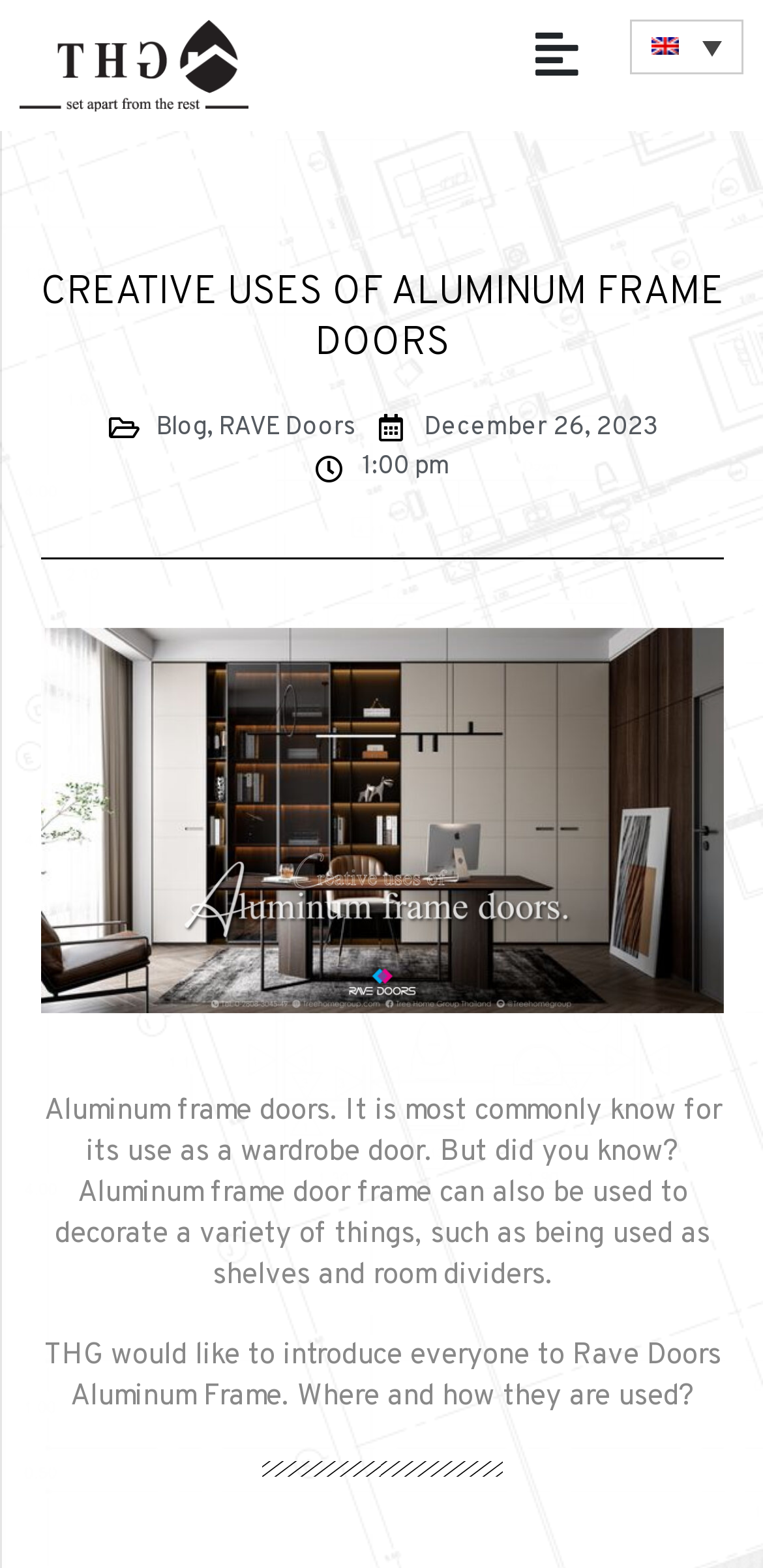Show the bounding box coordinates for the HTML element described as: "December 26, 2023".

[0.494, 0.26, 0.86, 0.286]